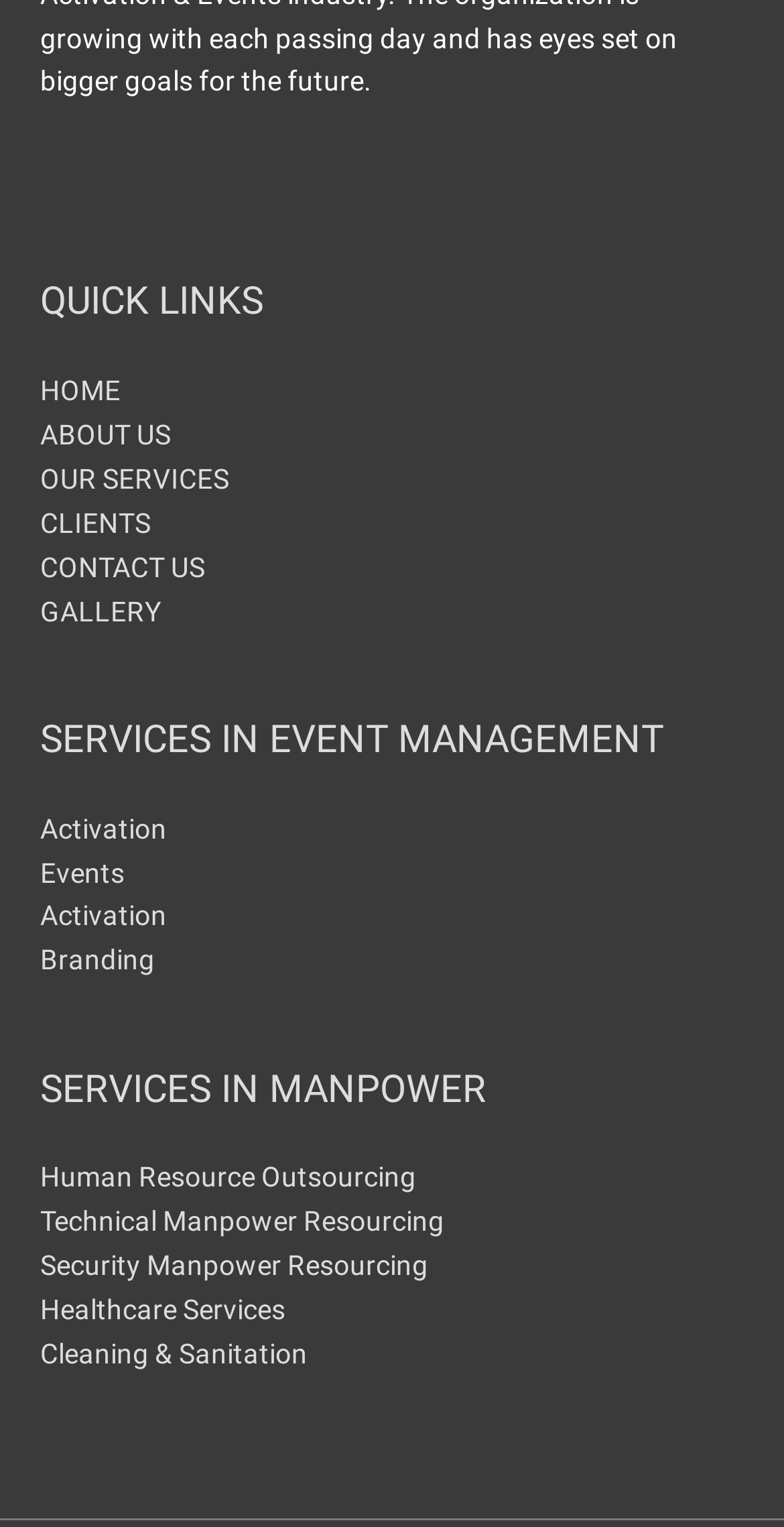Locate the bounding box coordinates of the clickable part needed for the task: "view event management services".

[0.051, 0.532, 0.213, 0.553]